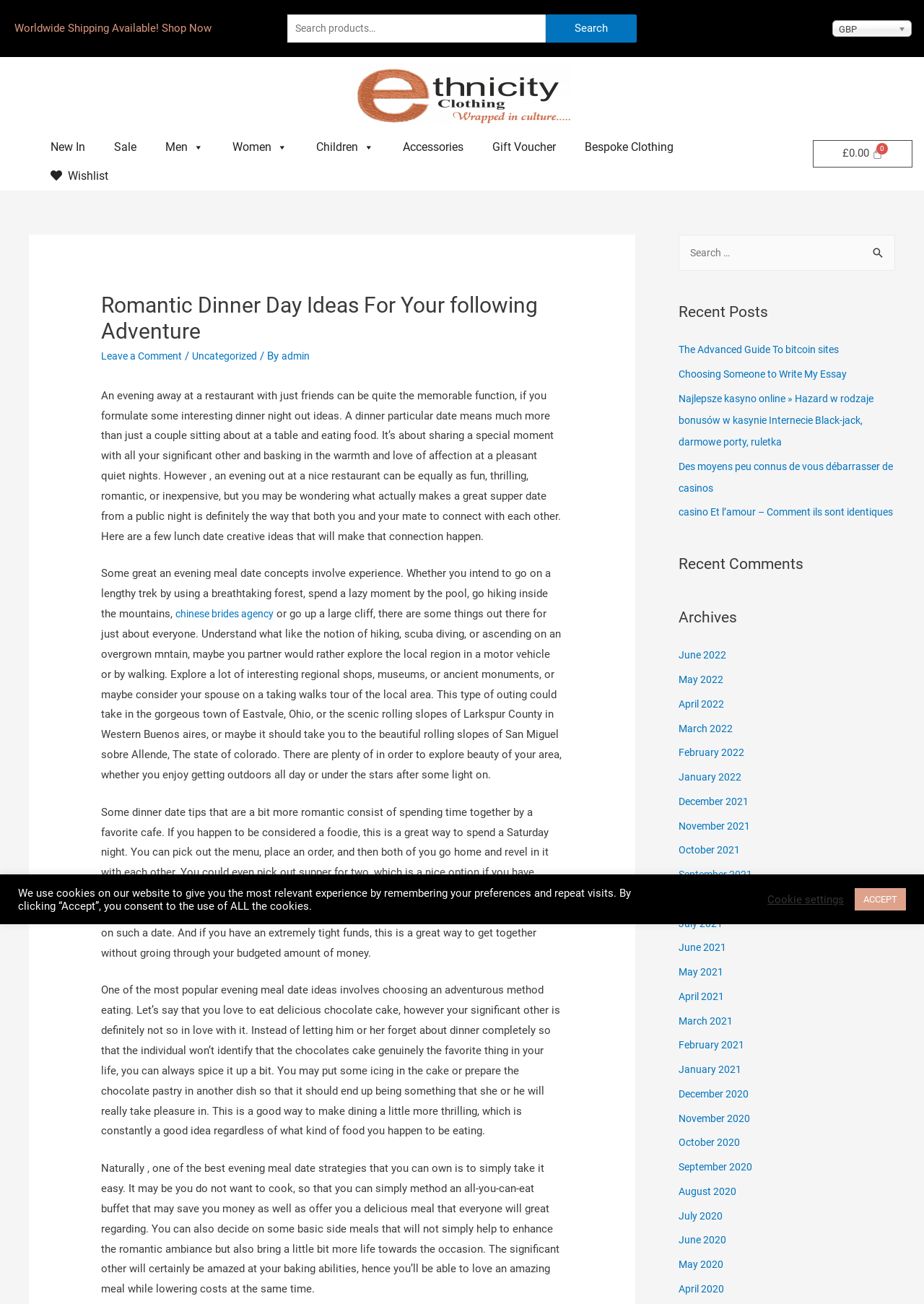Locate the bounding box coordinates of the area where you should click to accomplish the instruction: "Click on New In".

[0.039, 0.104, 0.108, 0.126]